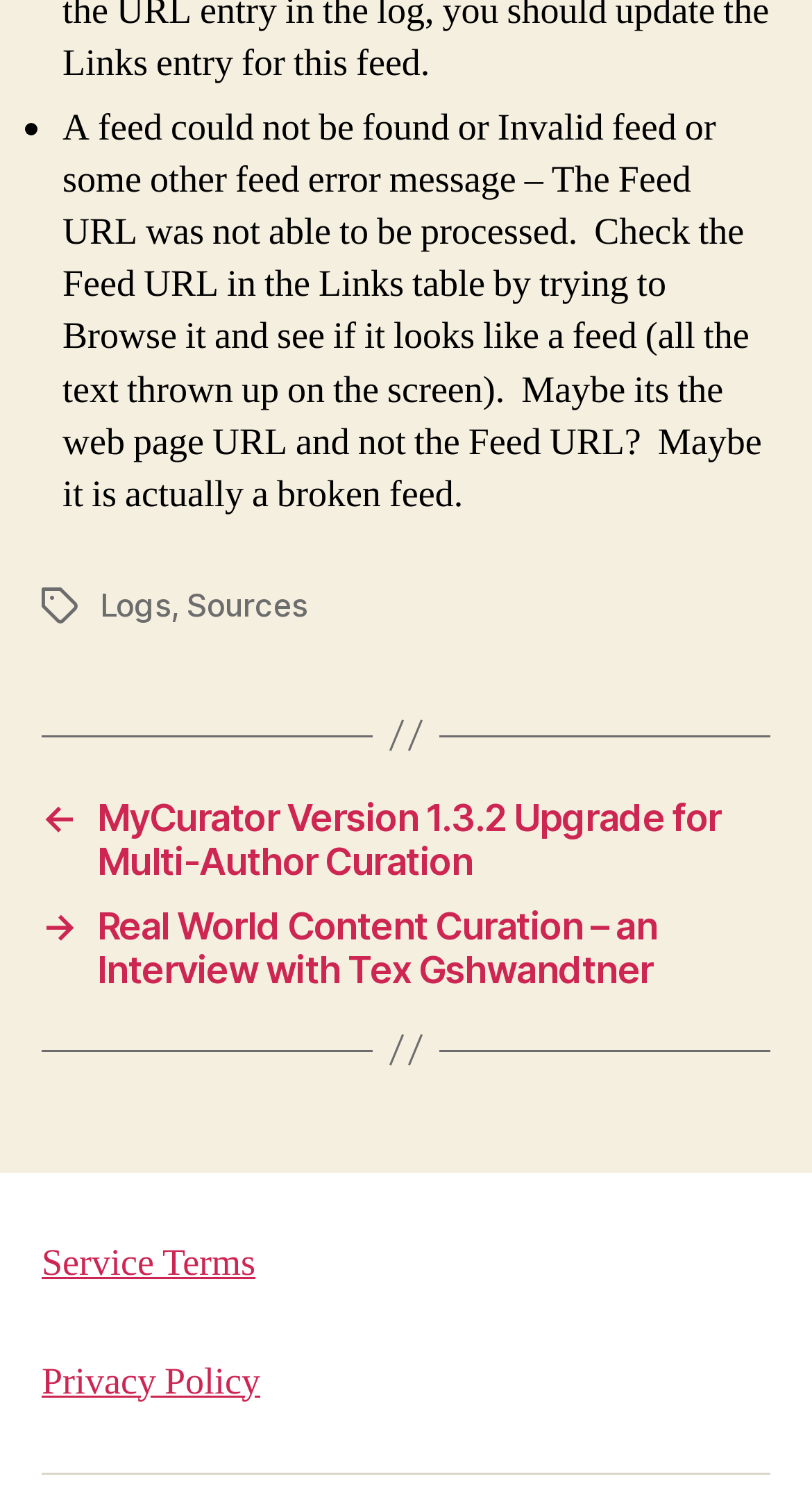What is the error message for an invalid feed? Refer to the image and provide a one-word or short phrase answer.

Feed URL was not able to be processed